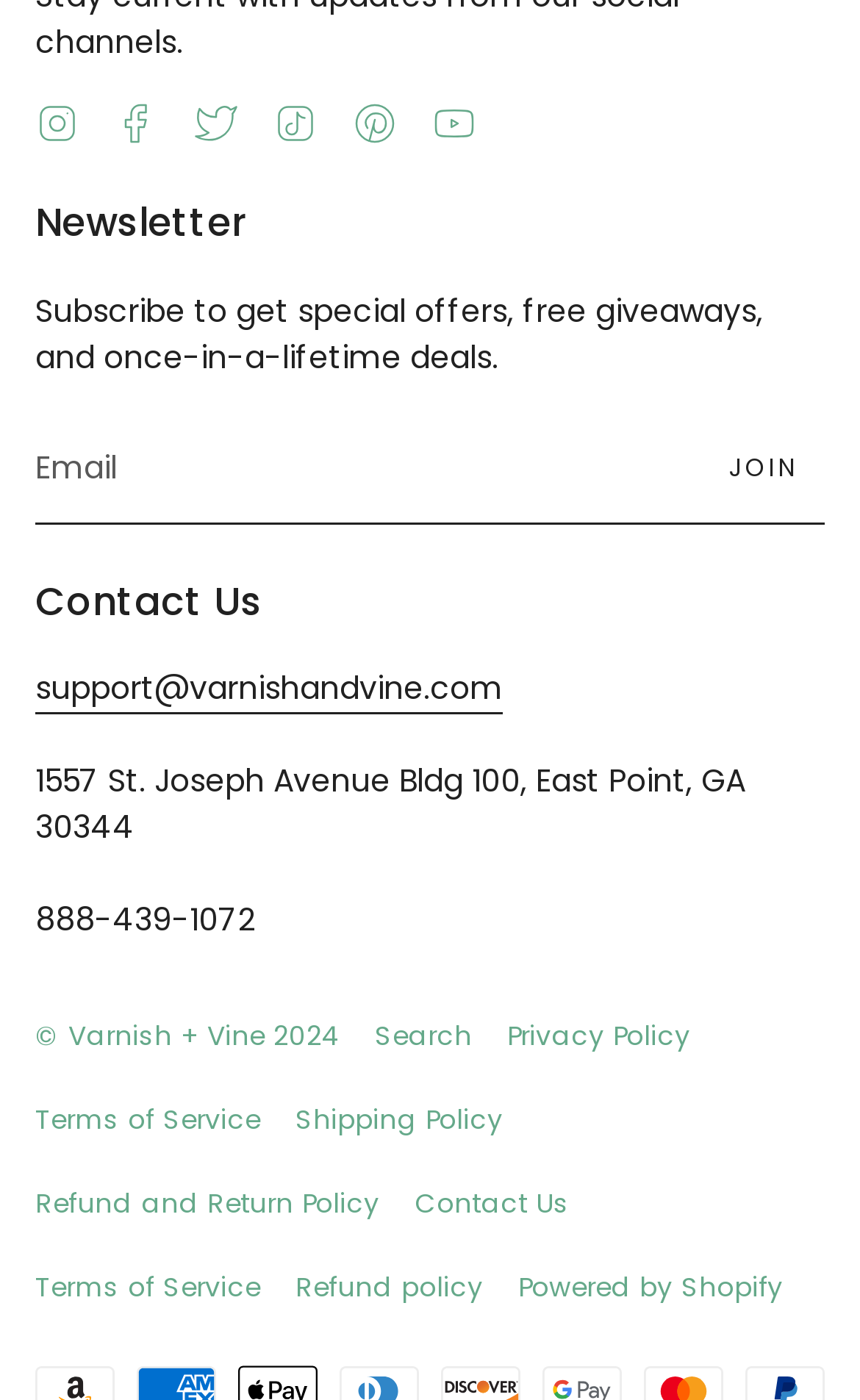What is the phone number of the company?
Could you please answer the question thoroughly and with as much detail as possible?

I searched for contact information and found a static text '888-439-1072' under the 'Contact Us' heading, which appears to be the phone number of the company.